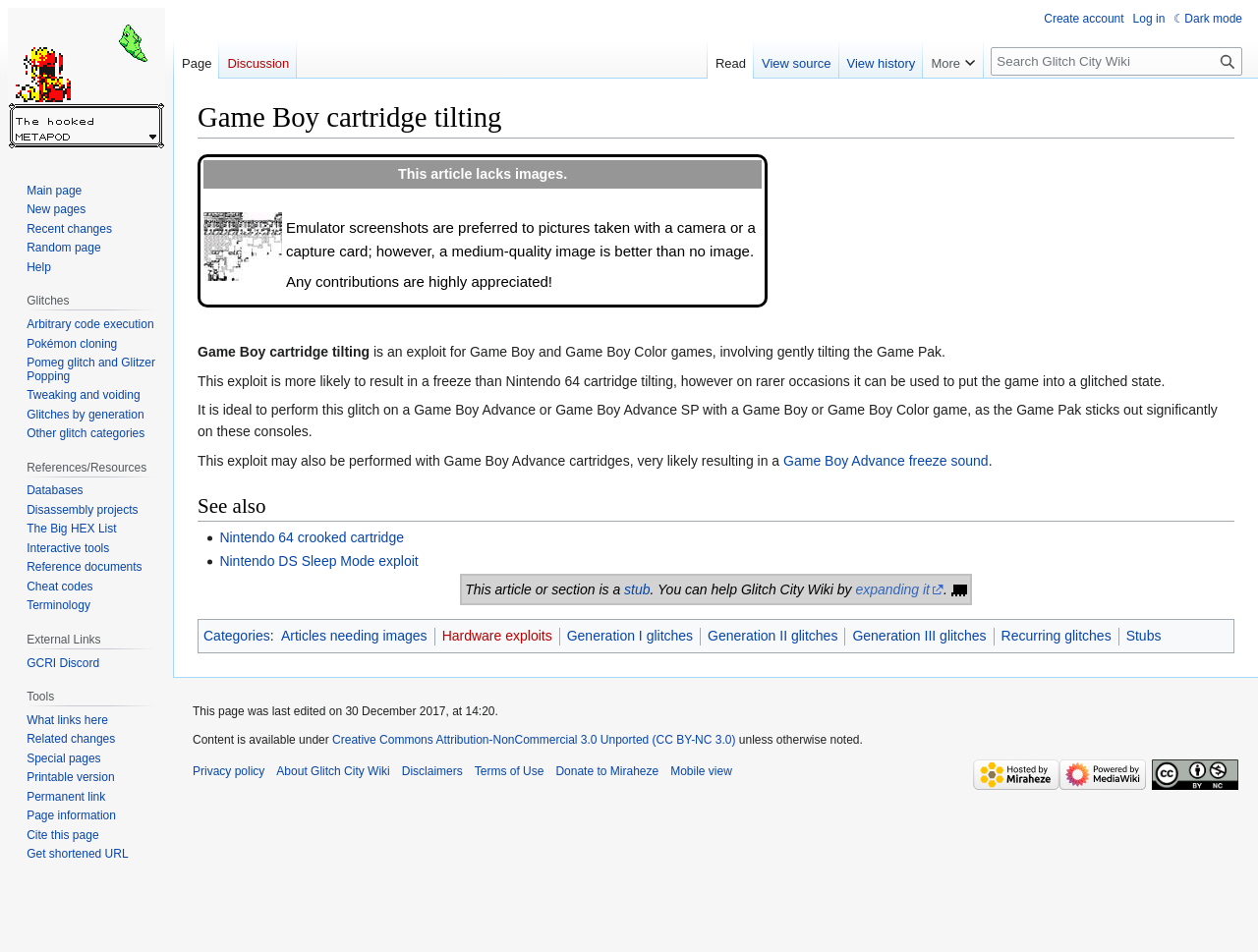Use a single word or phrase to answer the question:
What is the category of the article 'Nintendo 64 crooked cartridge'?

Hardware exploits